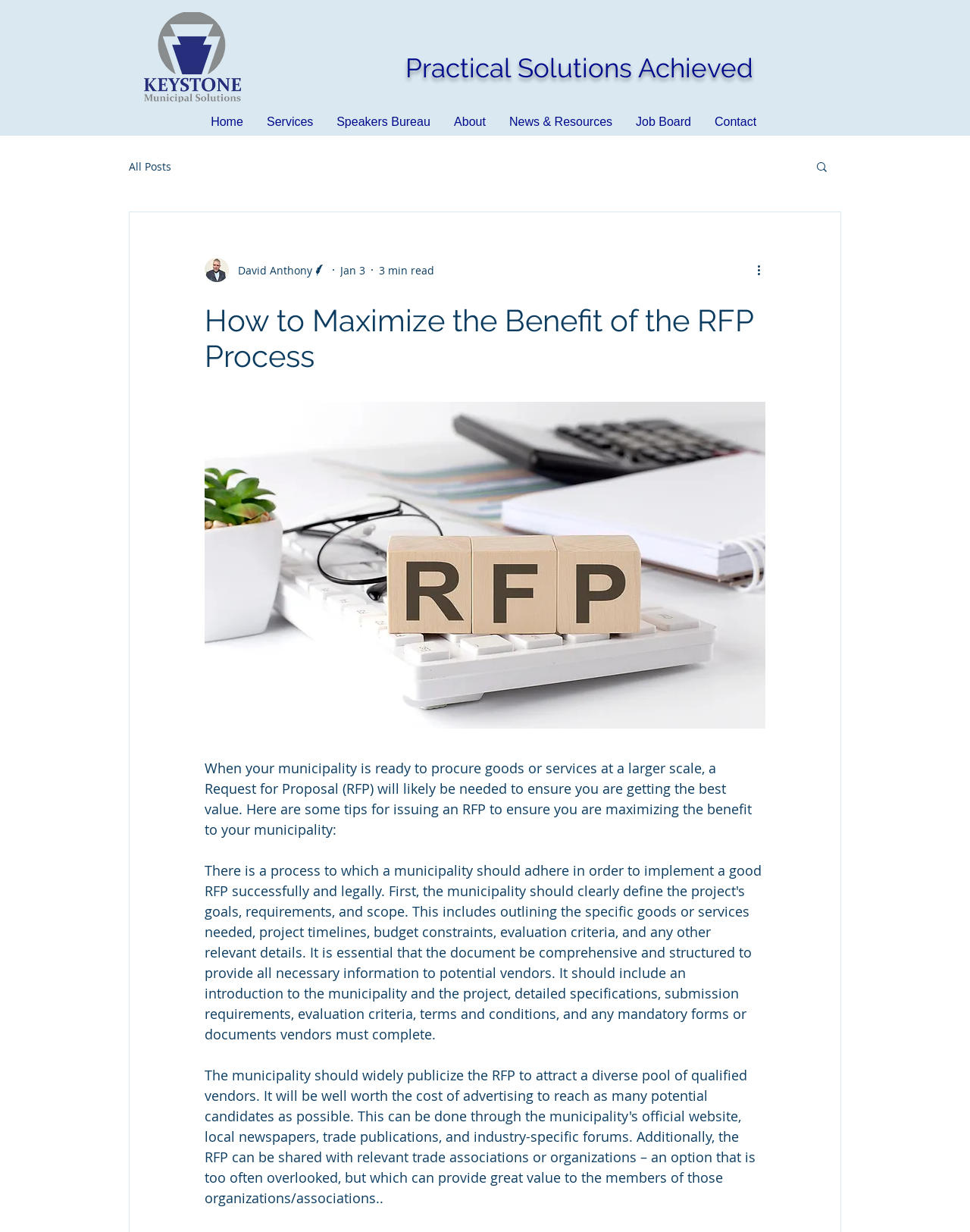How many navigation links are there?
Please use the visual content to give a single word or phrase answer.

9